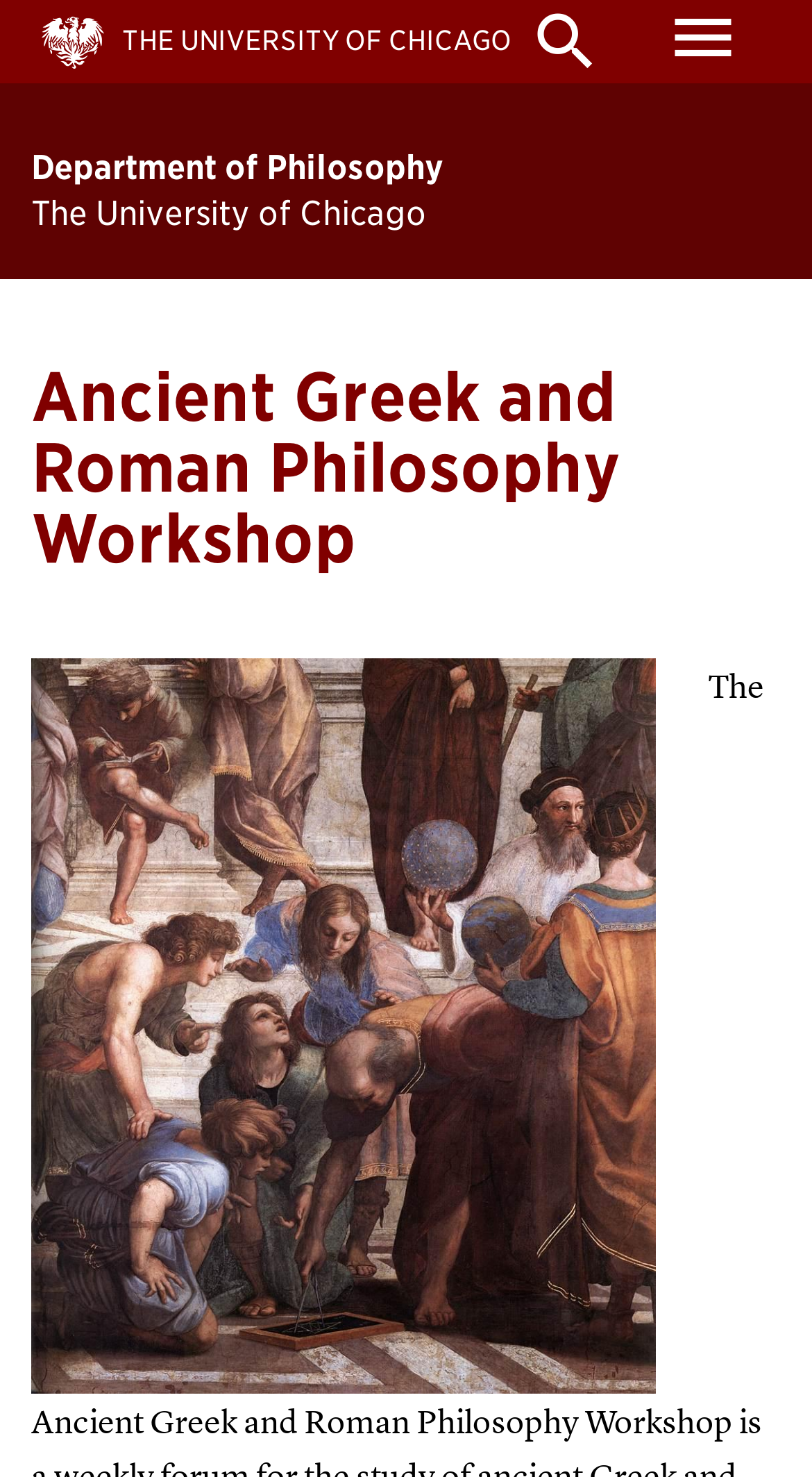What is the text of the second link in the top section?
Answer the question based on the image using a single word or a brief phrase.

THE UNIVERSITY OF CHICAGO